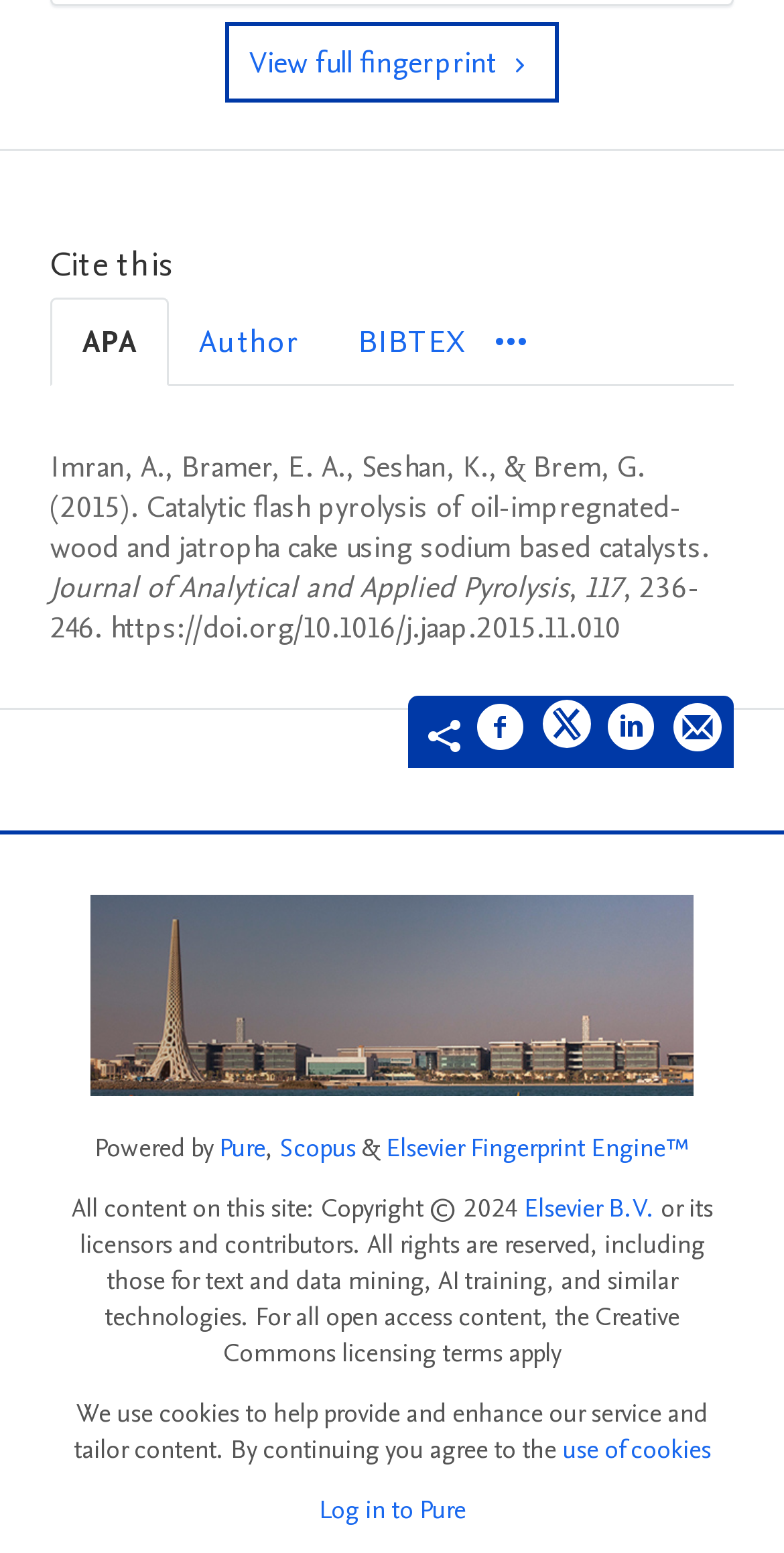Answer with a single word or phrase: 
How many tabs are available in the 'Cite this' region?

4